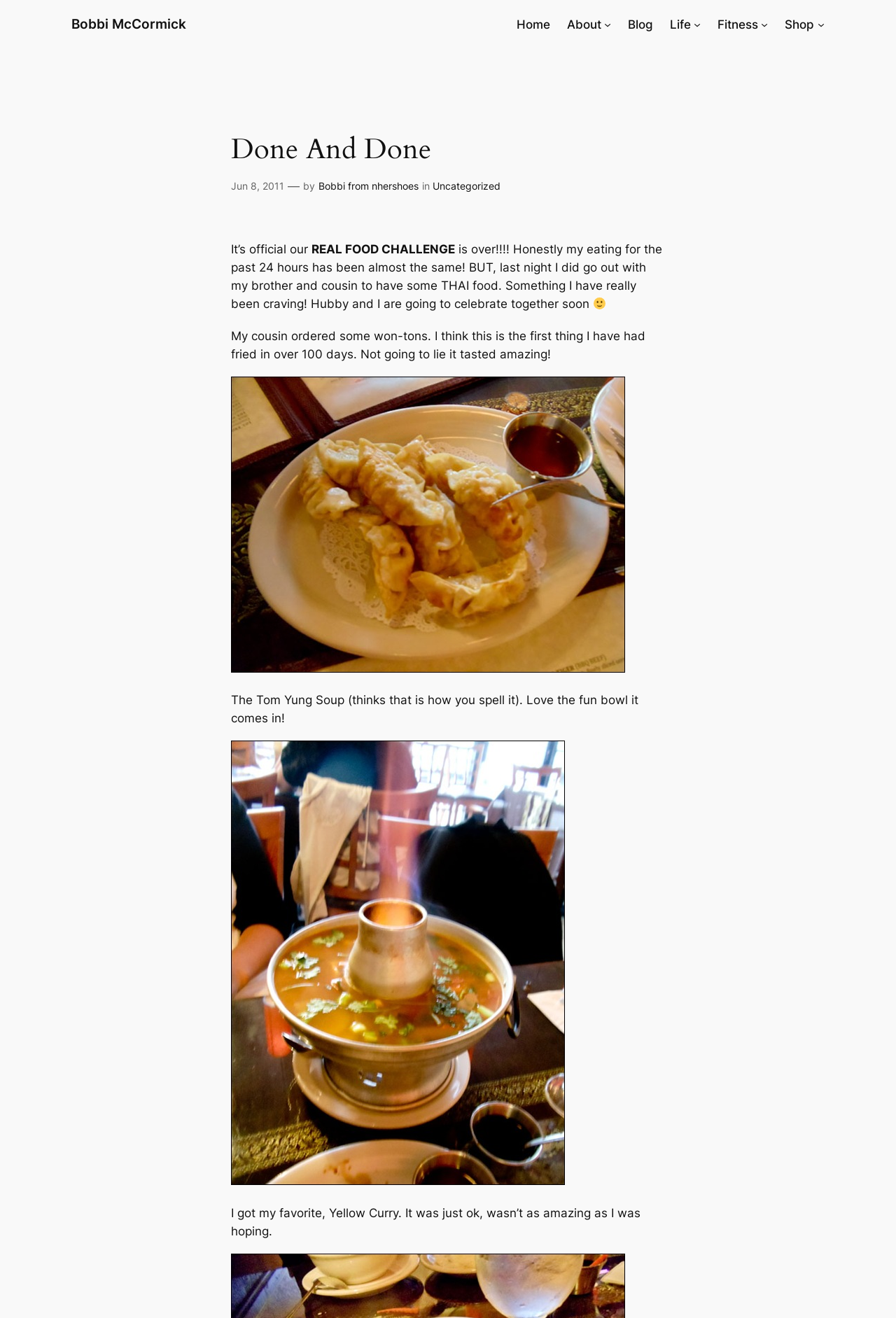What is the name of the challenge mentioned in the blog post?
Using the picture, provide a one-word or short phrase answer.

REAL FOOD CHALLENGE